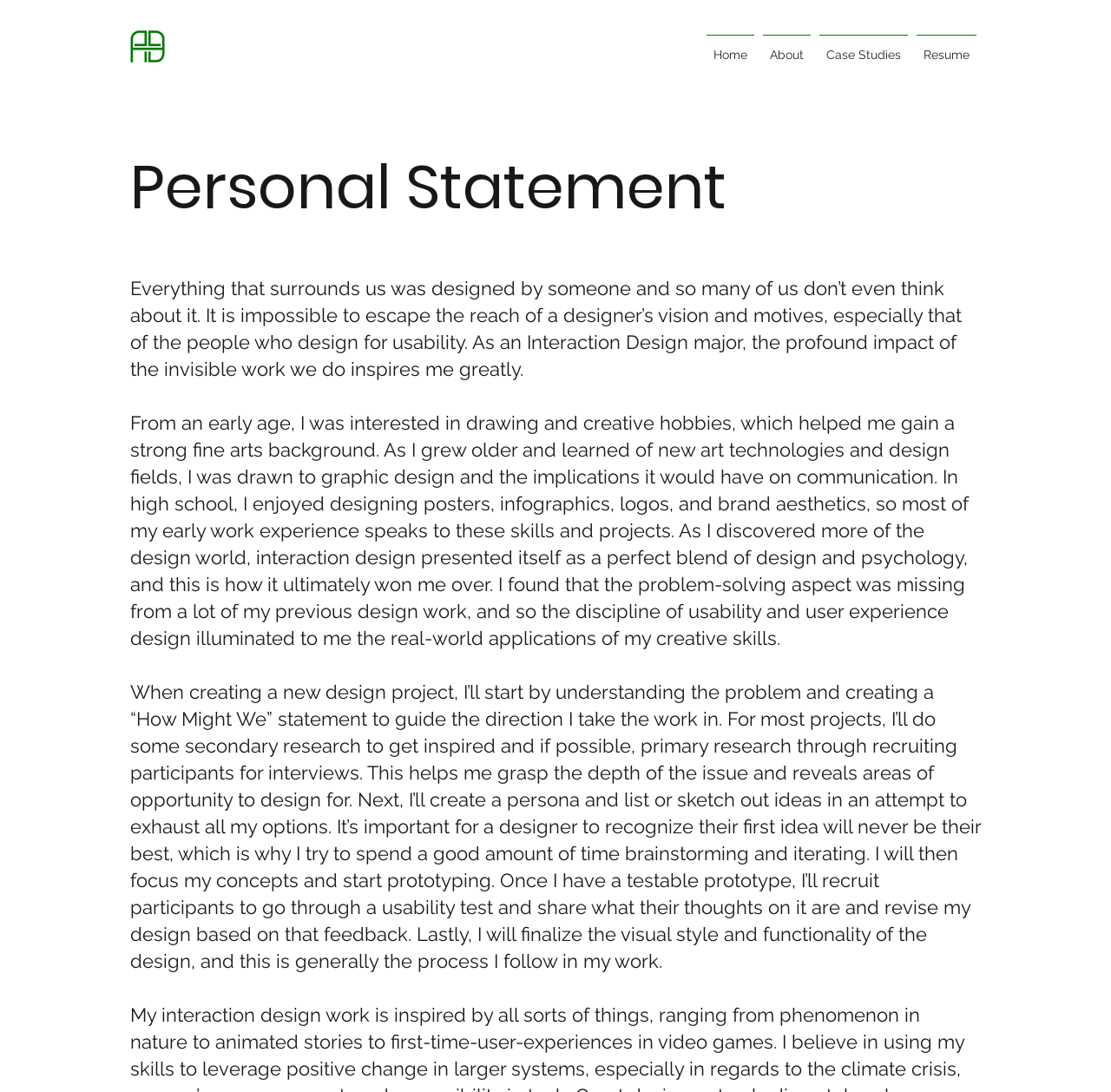What is the purpose of usability testing?
Could you give a comprehensive explanation in response to this question?

The purpose of usability testing is to get feedback from users on the design, identify areas of improvement, and refine the design to better meet the needs of the users, ultimately creating a more user-friendly and effective solution.